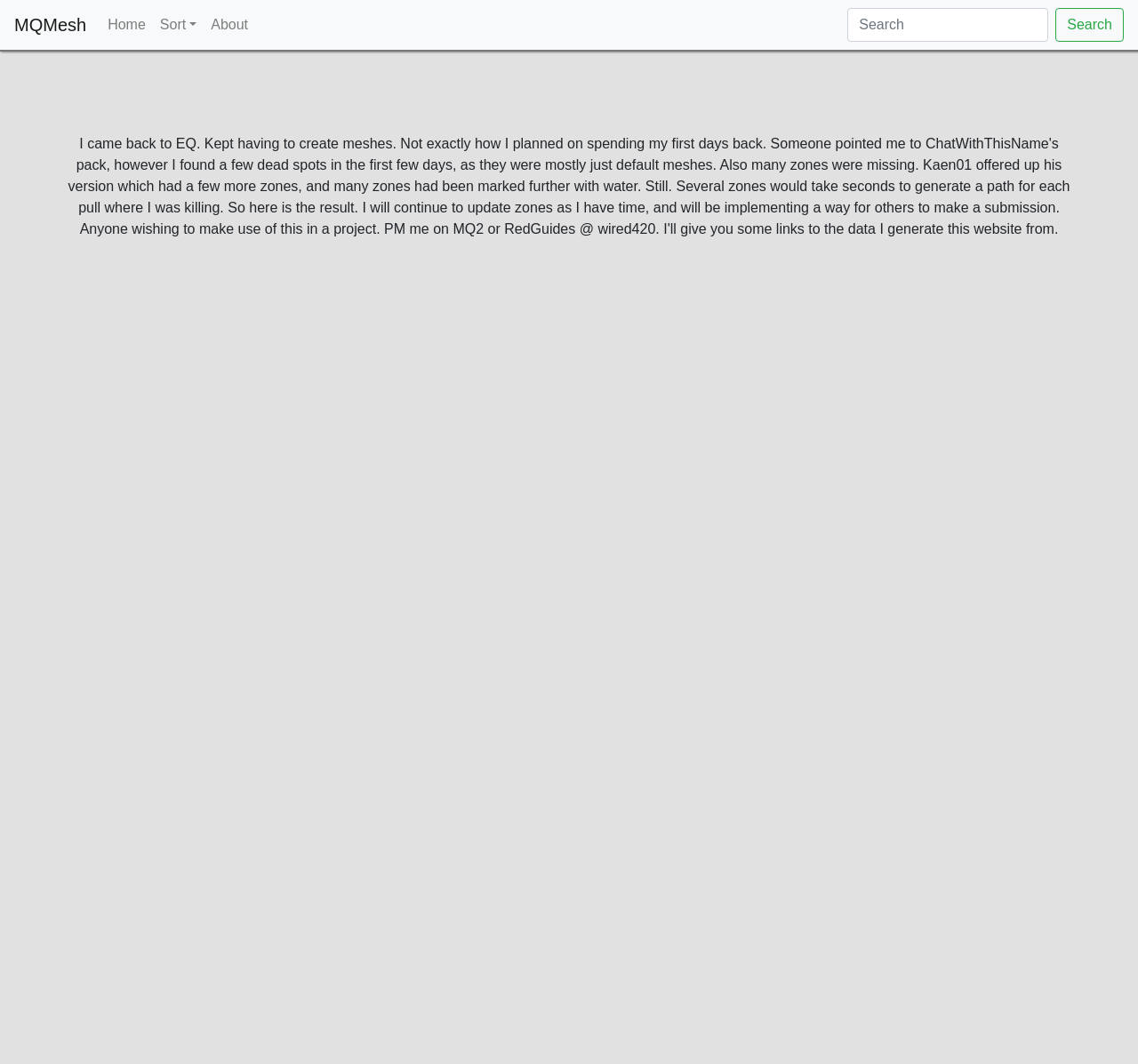Locate the bounding box coordinates of the UI element described by: "MQMesh". Provide the coordinates as four float numbers between 0 and 1, formatted as [left, top, right, bottom].

[0.012, 0.007, 0.076, 0.04]